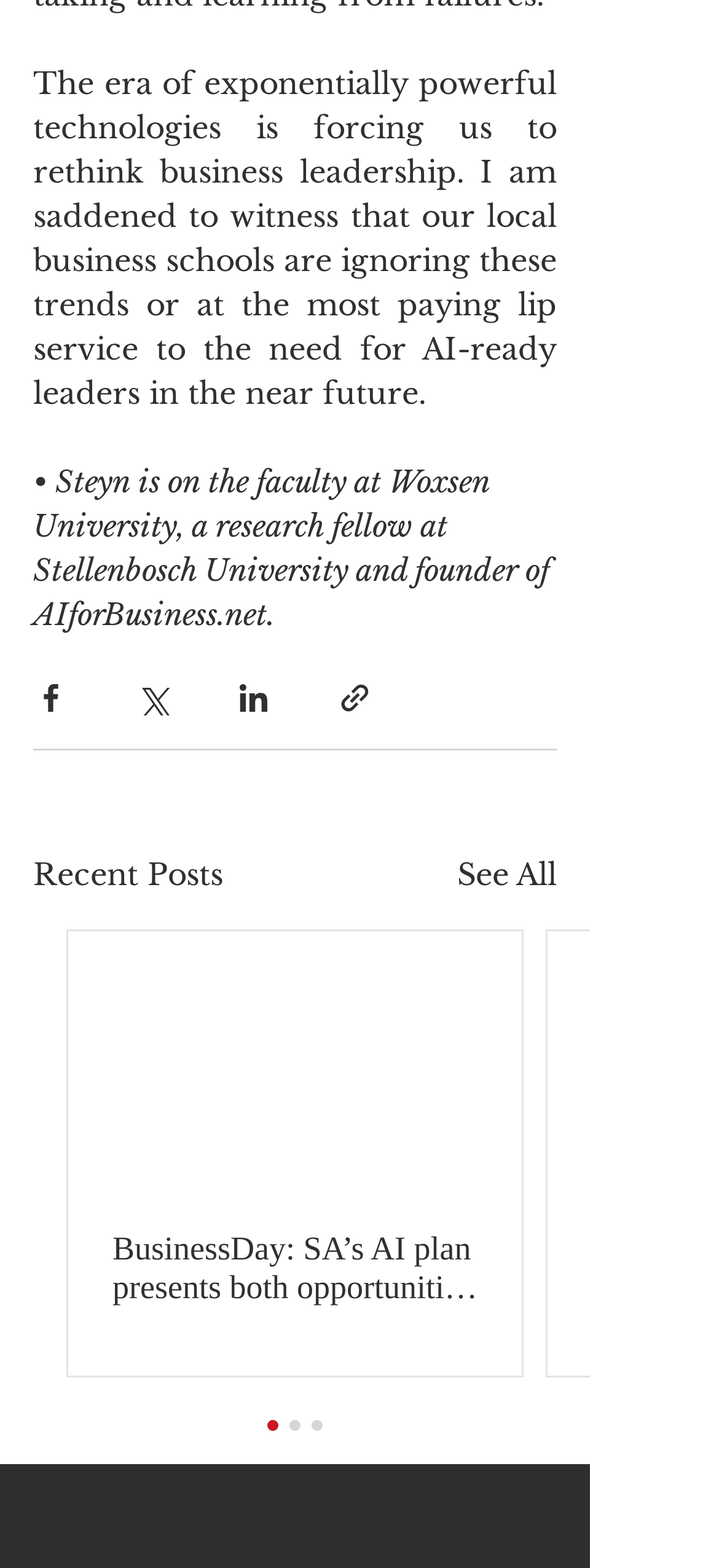Answer this question using a single word or a brief phrase:
What is the author's affiliation?

Woxsen University and Stellenbosch University